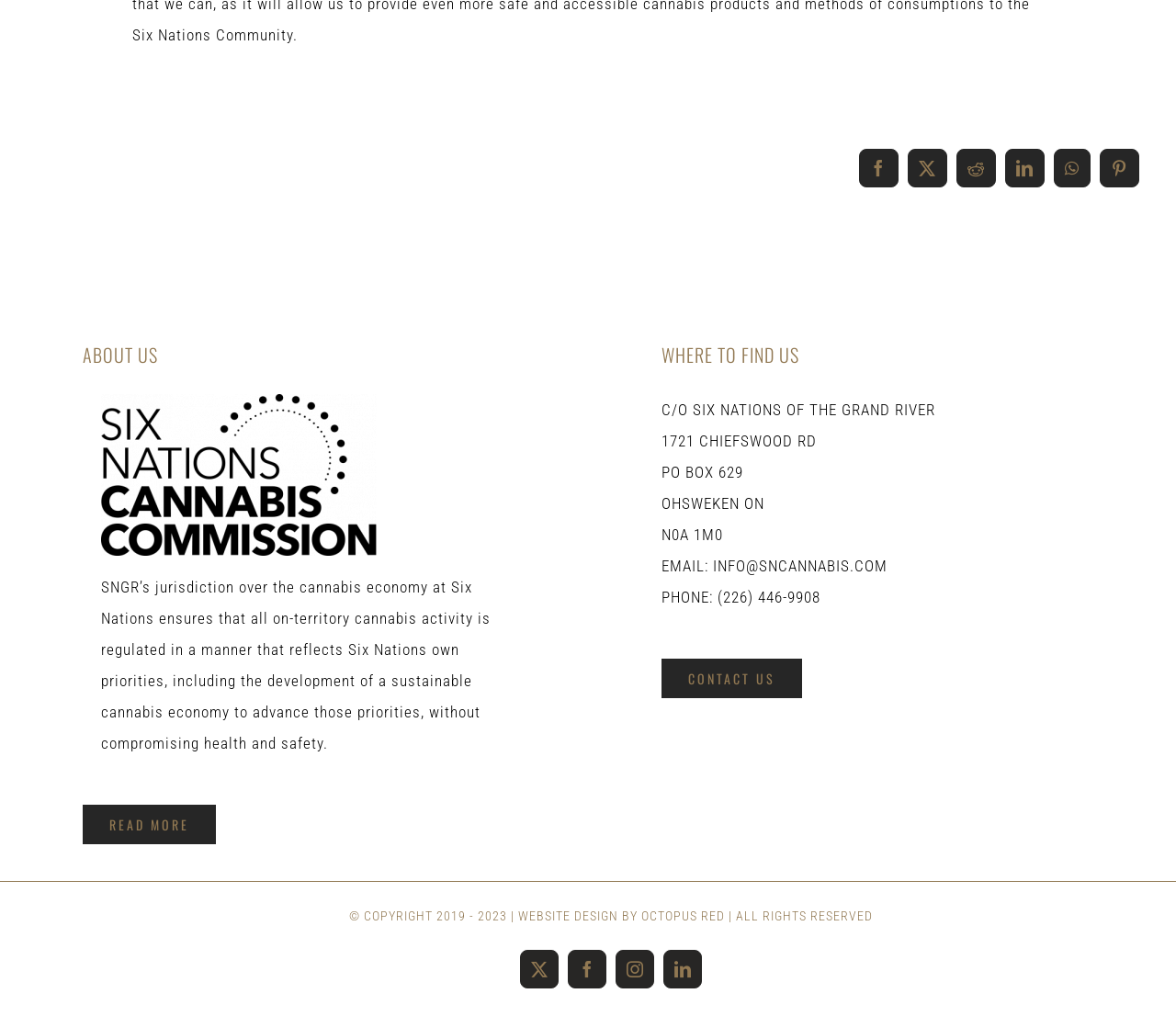Based on the element description: "READ MORE", identify the bounding box coordinates for this UI element. The coordinates must be four float numbers between 0 and 1, listed as [left, top, right, bottom].

[0.07, 0.792, 0.184, 0.831]